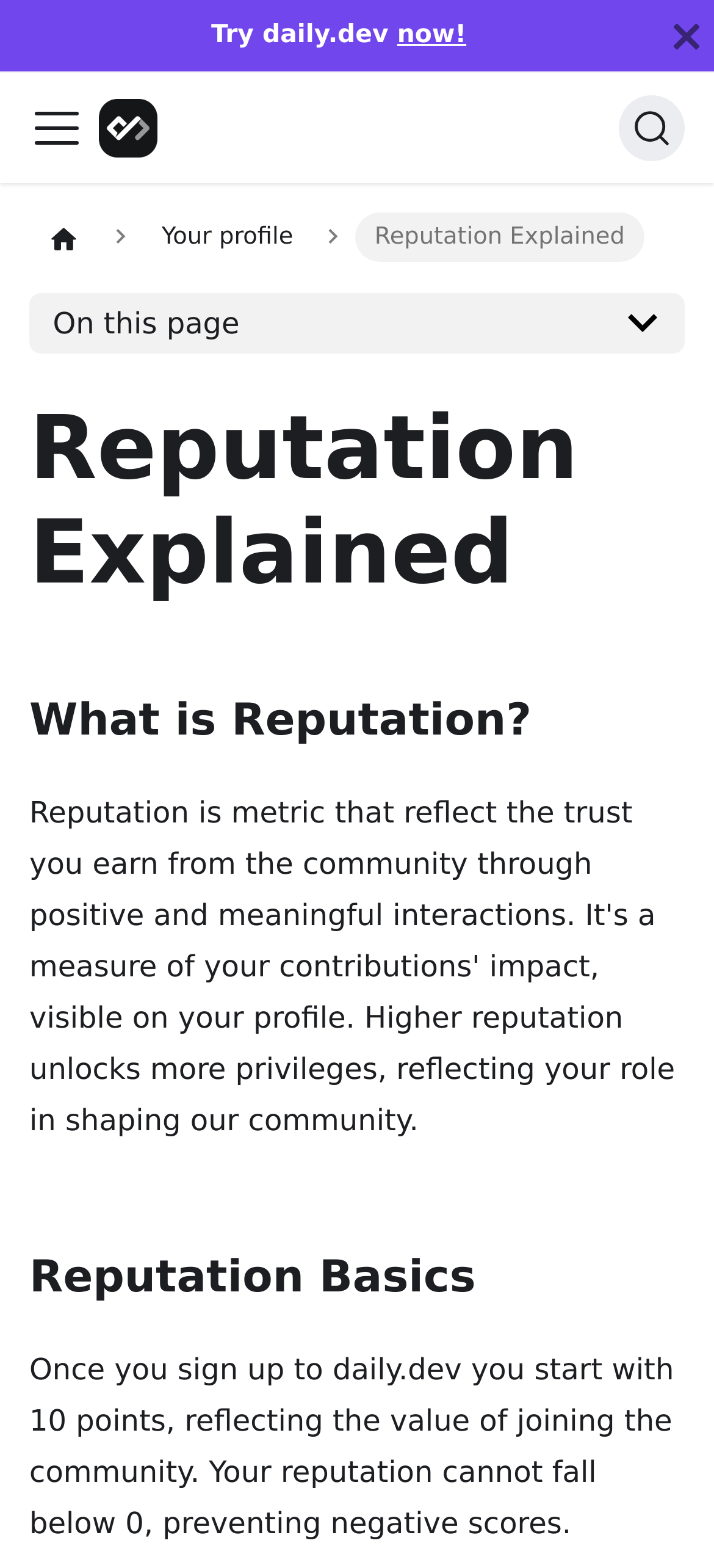Find and specify the bounding box coordinates that correspond to the clickable region for the instruction: "Search for something".

[0.867, 0.061, 0.959, 0.103]